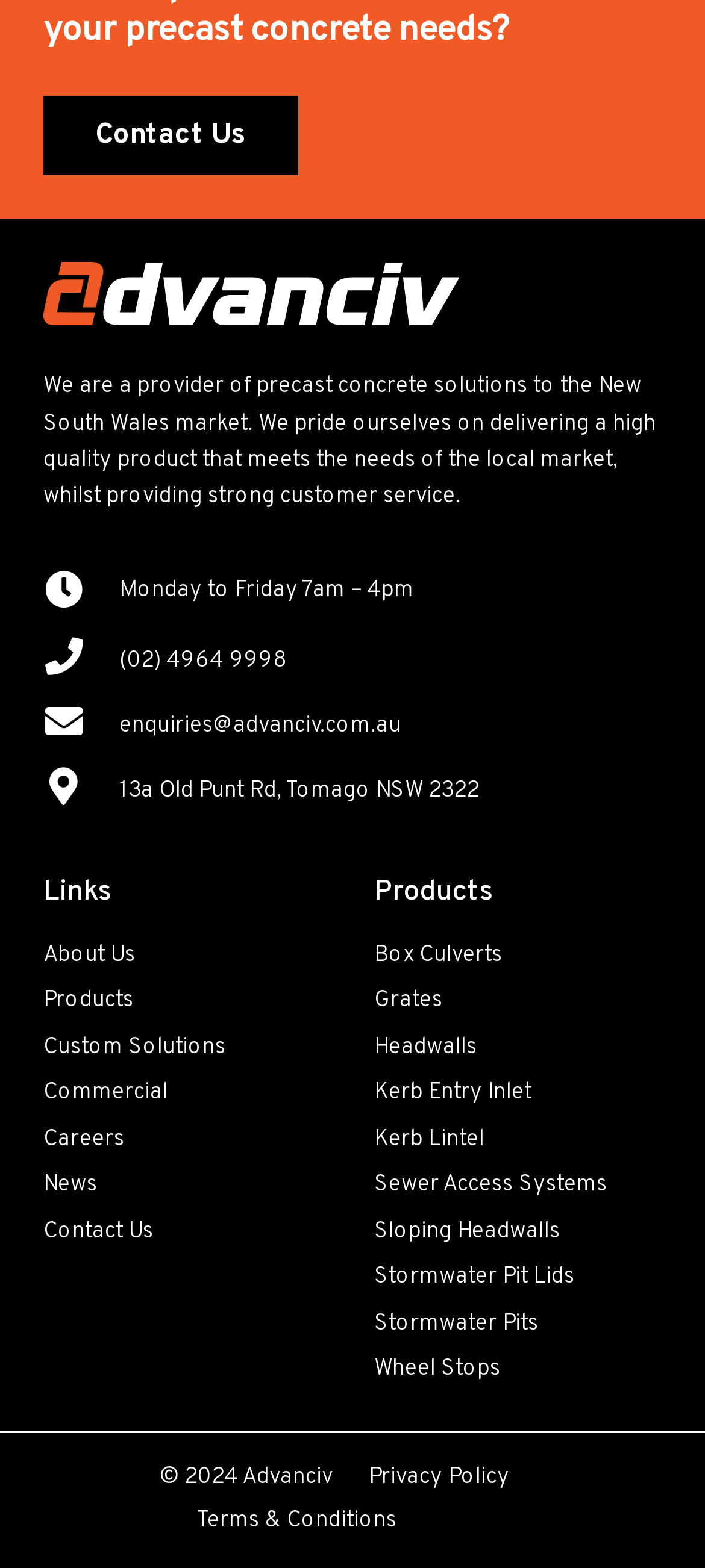Using the format (top-left x, top-left y, bottom-right x, bottom-right y), provide the bounding box coordinates for the described UI element. All values should be floating point numbers between 0 and 1: Taste USA

None